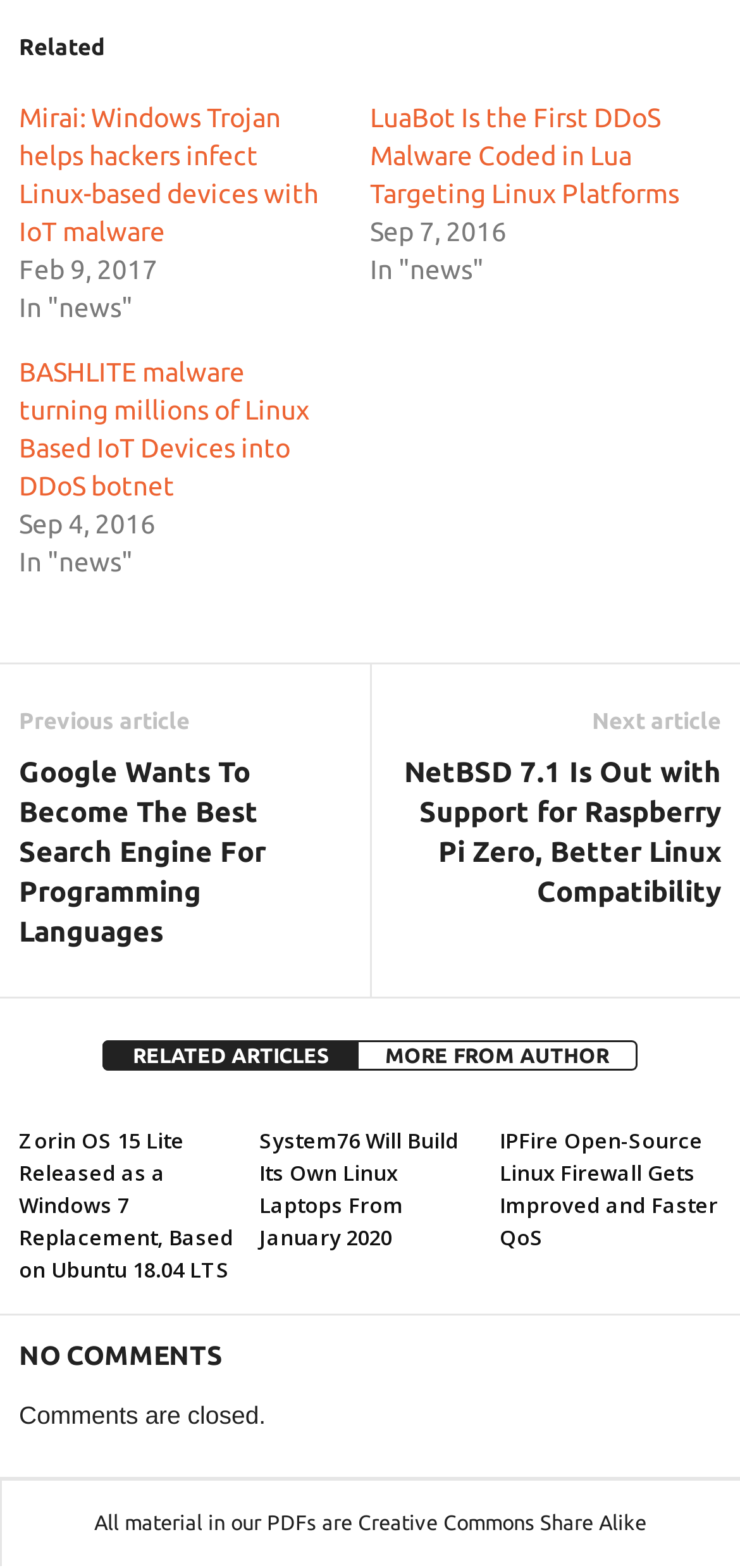How many related articles are listed?
Look at the screenshot and respond with one word or a short phrase.

3